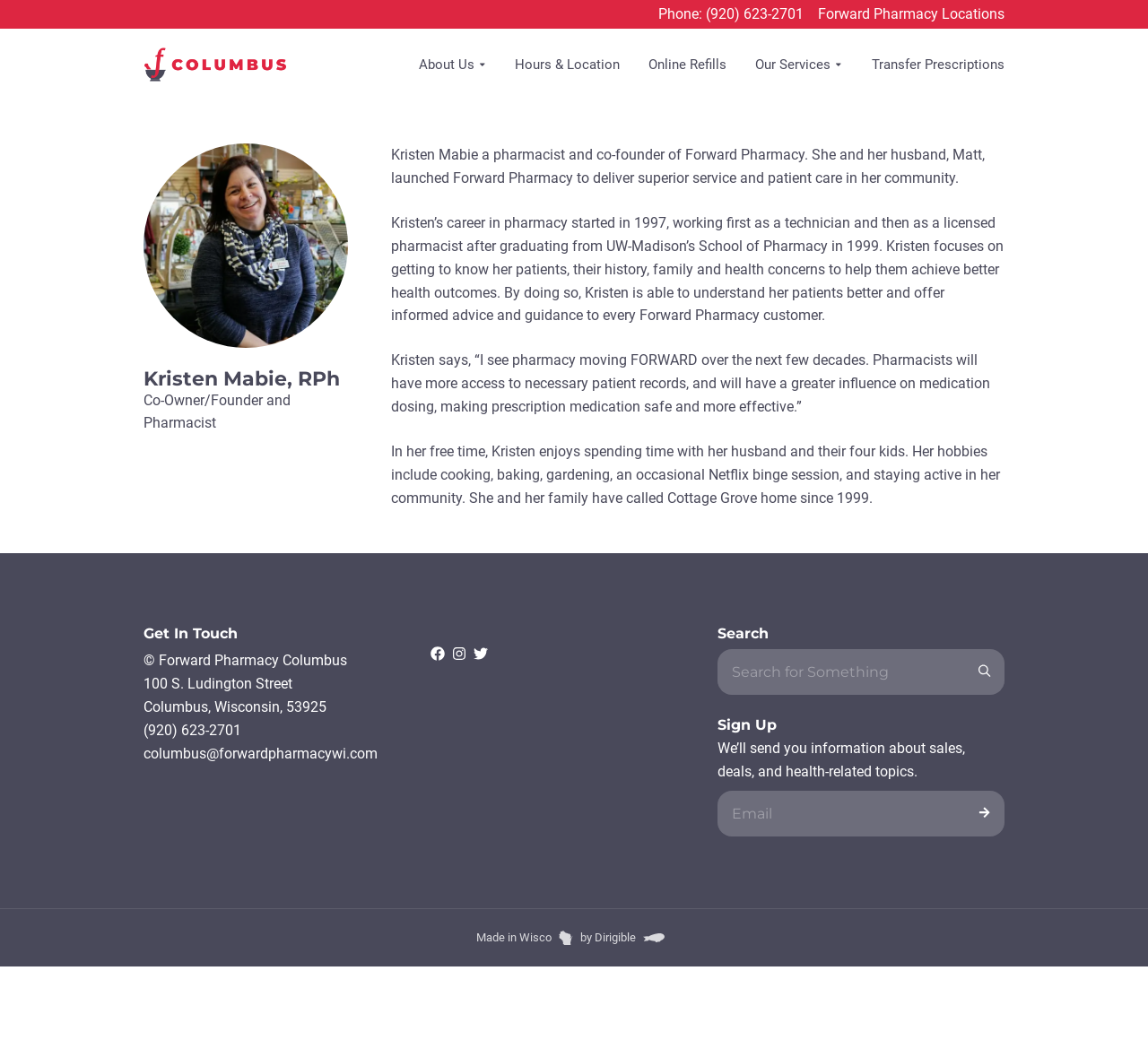Reply to the question with a brief word or phrase: What is the phone number of Forward Pharmacy Columbus?

(920) 623-2701